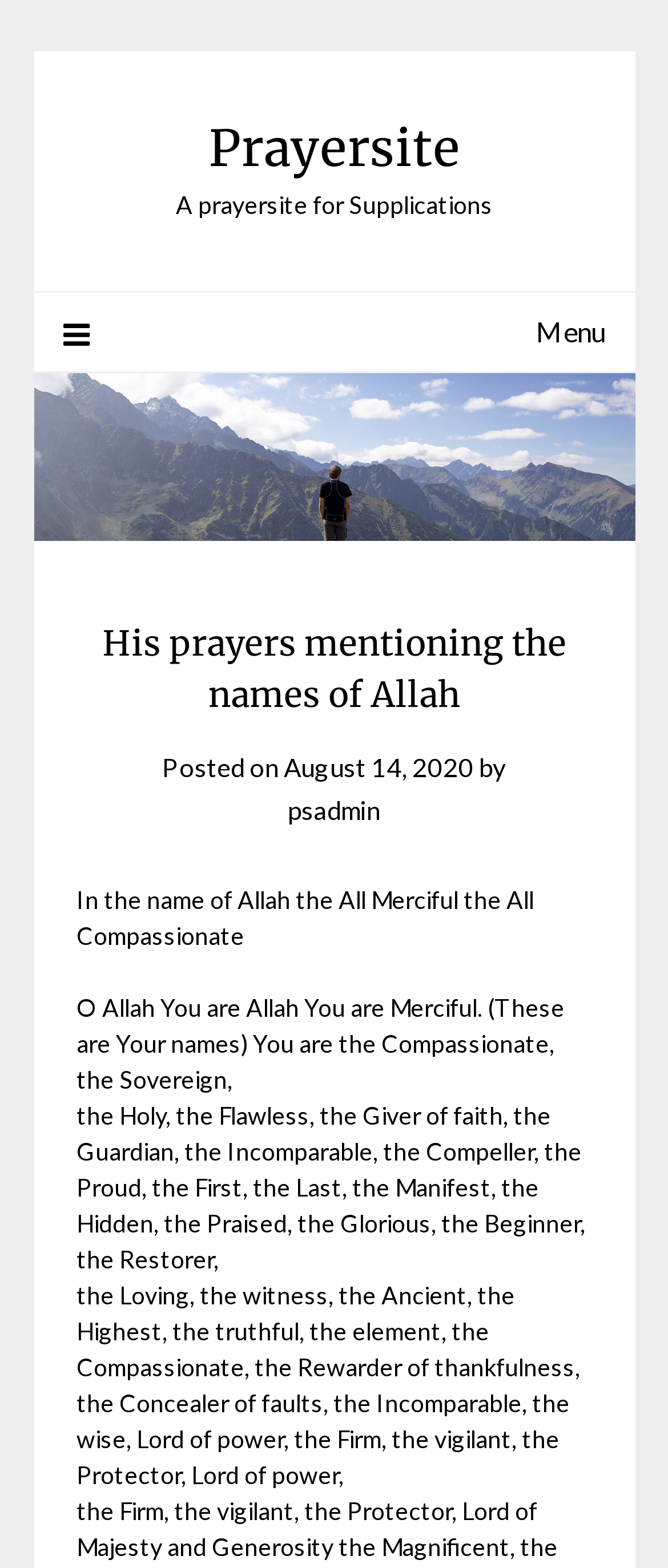From the element description: "Menu", extract the bounding box coordinates of the UI element. The coordinates should be expressed as four float numbers between 0 and 1, in the order [left, top, right, bottom].

[0.095, 0.186, 0.905, 0.236]